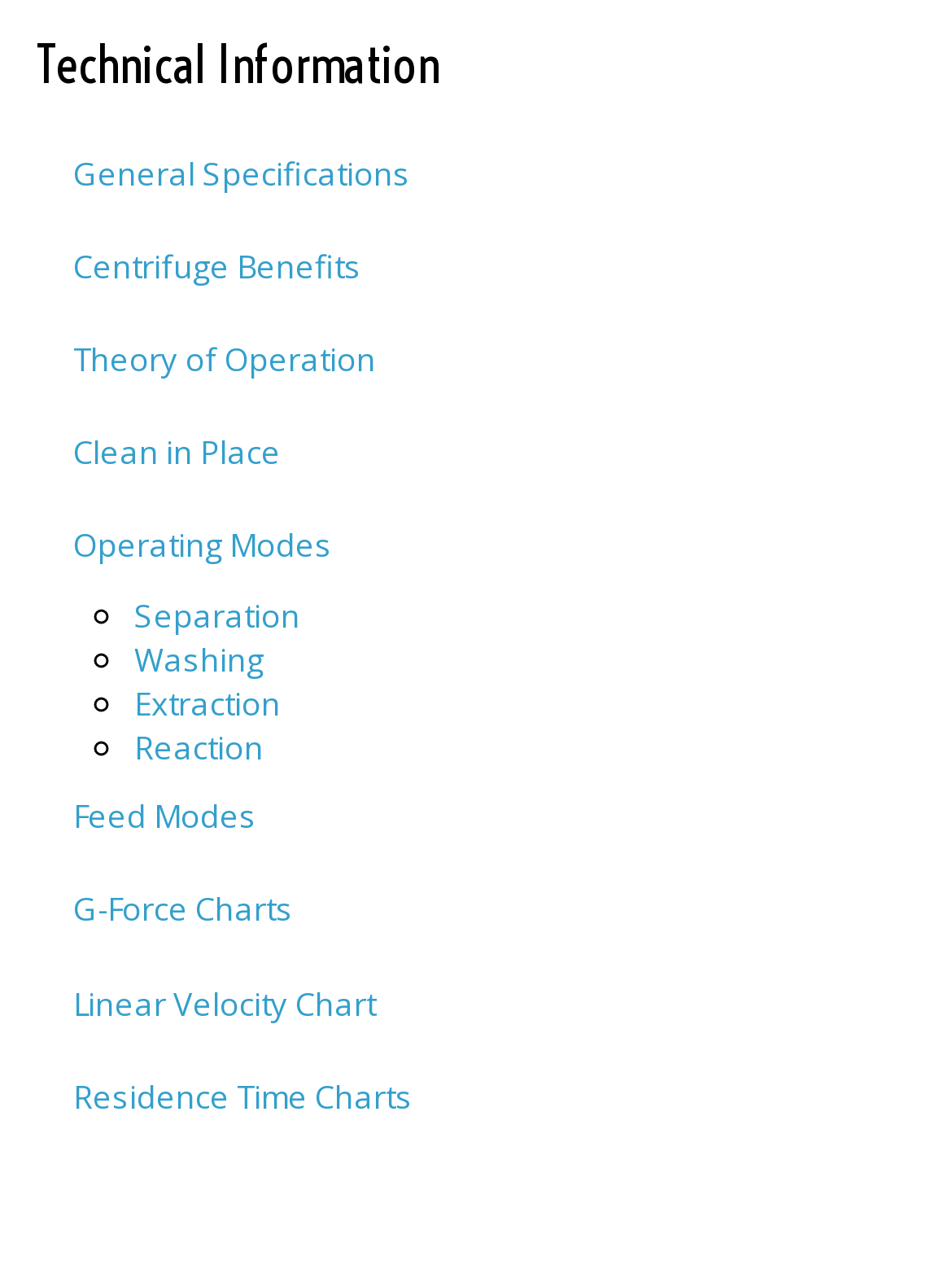How many charts are available on this webpage?
Can you give a detailed and elaborate answer to the question?

There are three chart-related links on the webpage, including 'G-Force Charts', 'Linear Velocity Chart', and 'Residence Time Charts'. These charts are likely to provide visual representations of data related to the centrifuge's operation.